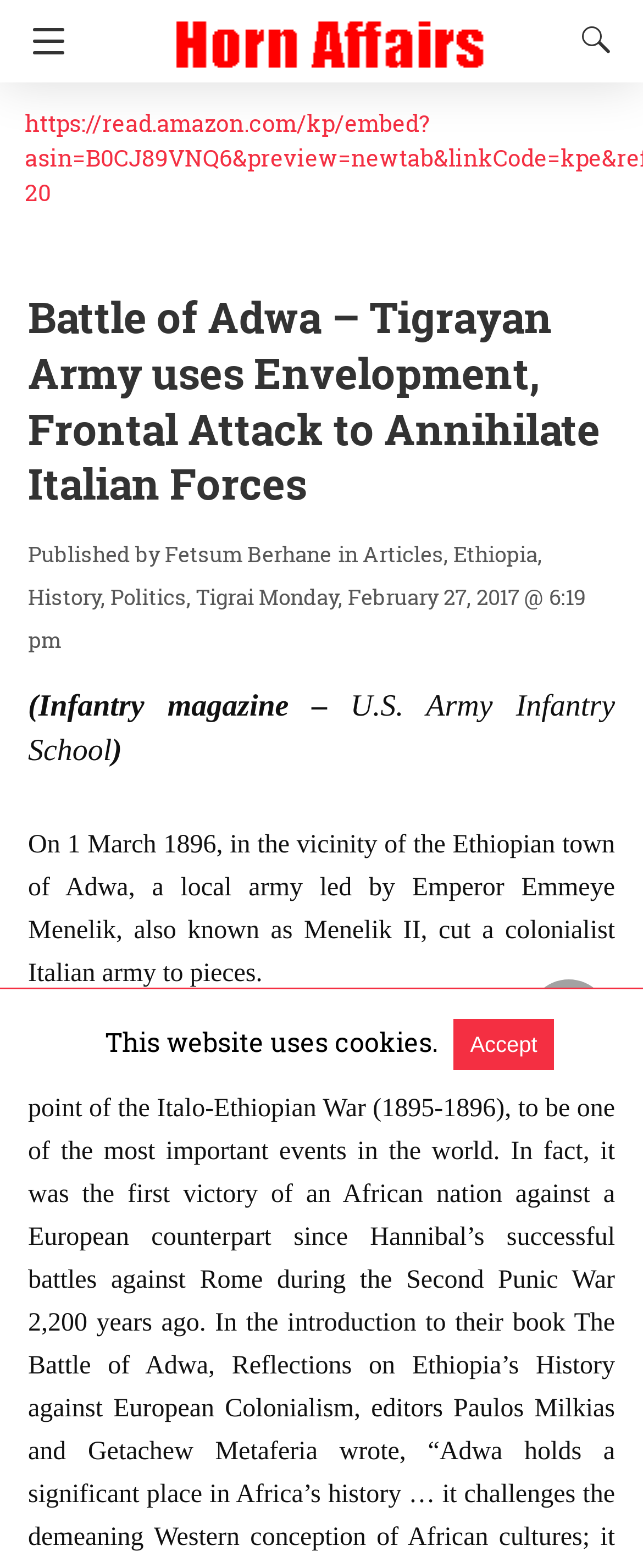Provide the bounding box coordinates of the section that needs to be clicked to accomplish the following instruction: "View more articles."

[0.564, 0.344, 0.69, 0.363]